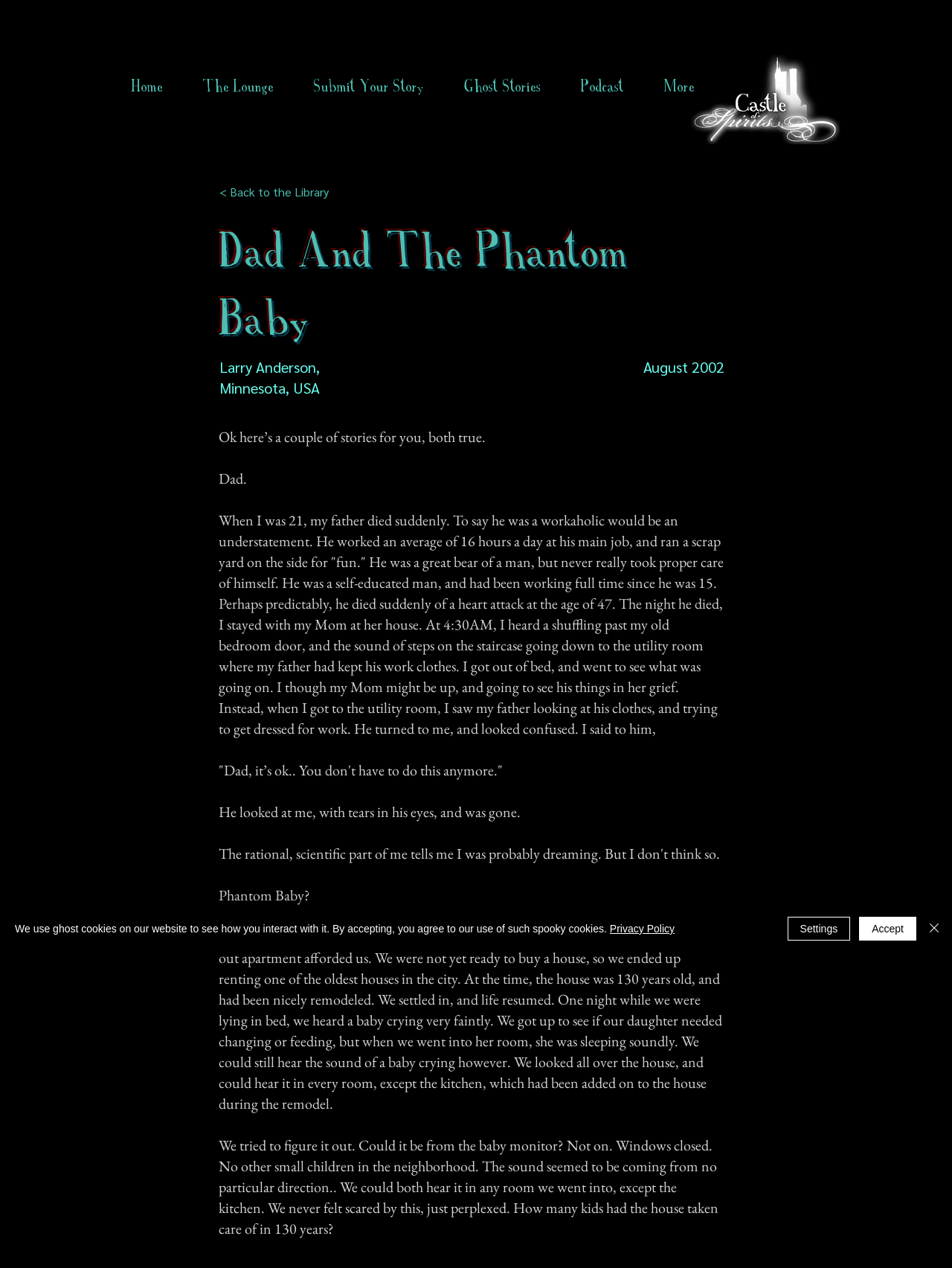Please predict the bounding box coordinates of the element's region where a click is necessary to complete the following instruction: "Click the 'Home' link". The coordinates should be represented by four float numbers between 0 and 1, i.e., [left, top, right, bottom].

[0.117, 0.053, 0.192, 0.083]